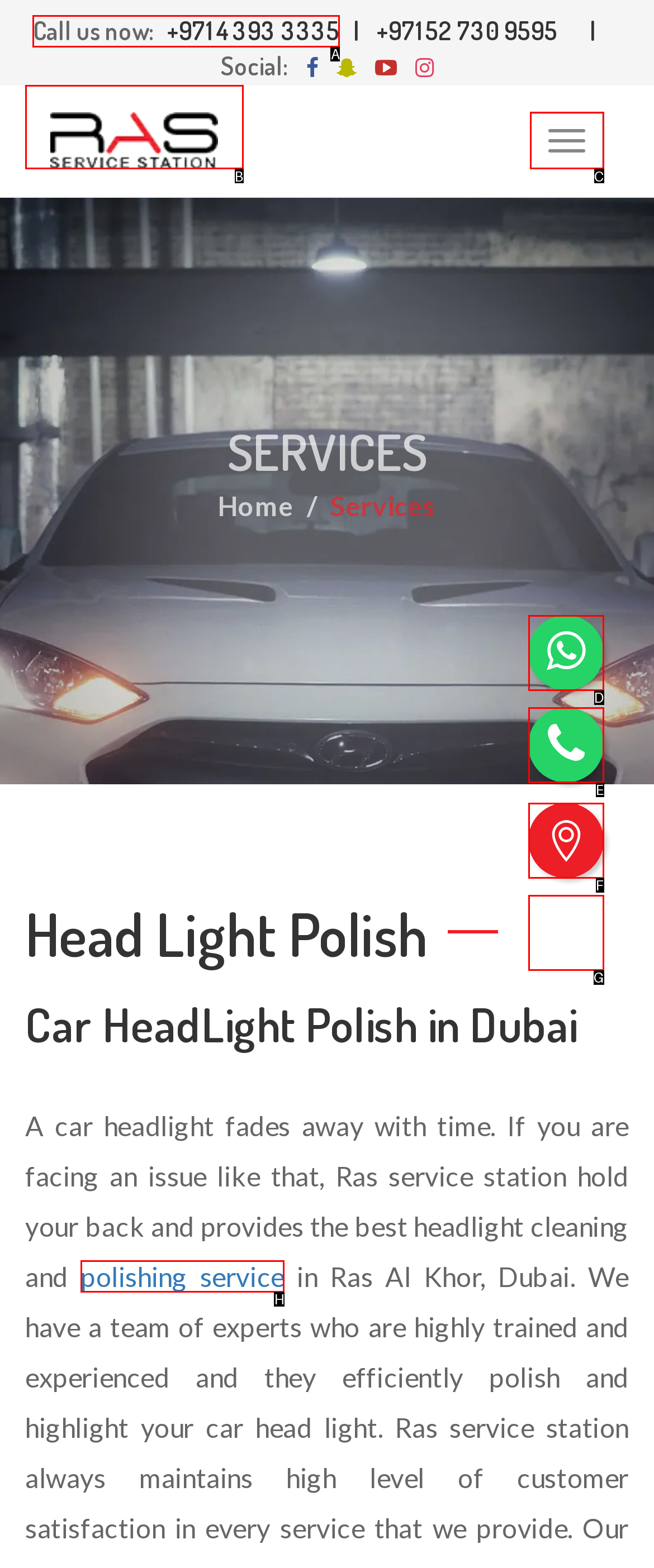Tell me the letter of the option that corresponds to the description: Toggle navigation
Answer using the letter from the given choices directly.

C